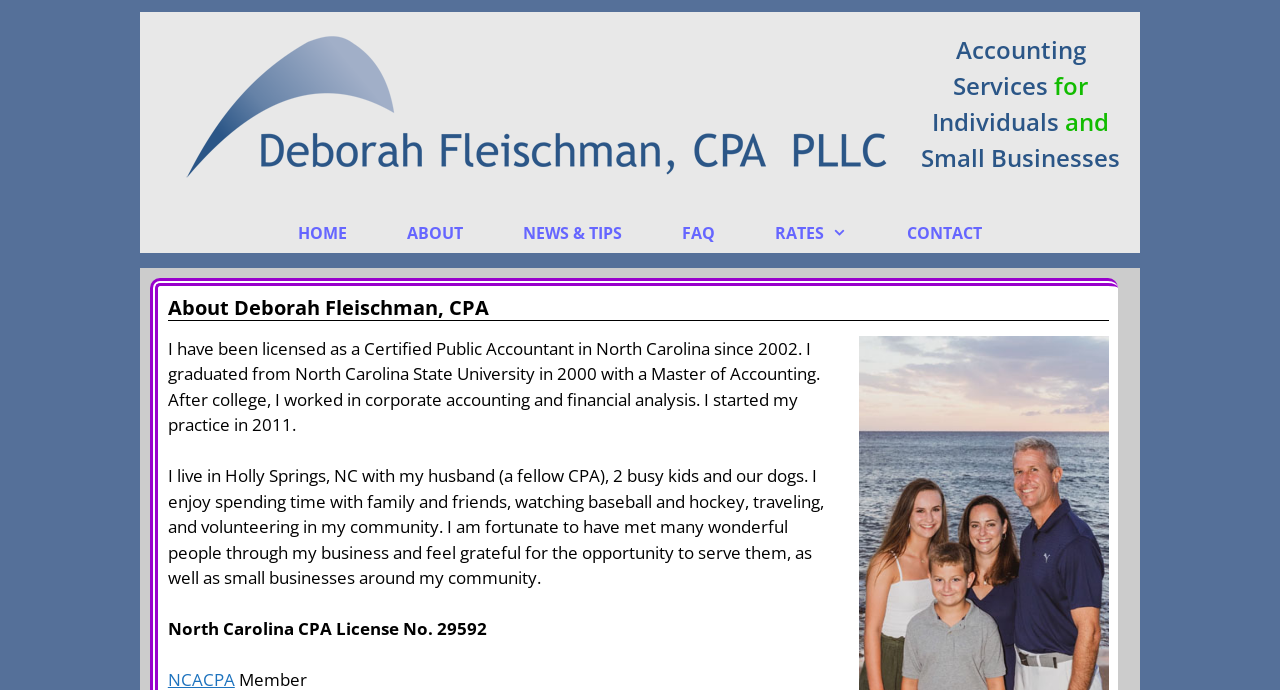What is Deborah Fleischman's educational background? Based on the image, give a response in one word or a short phrase.

Master of Accounting from North Carolina State University